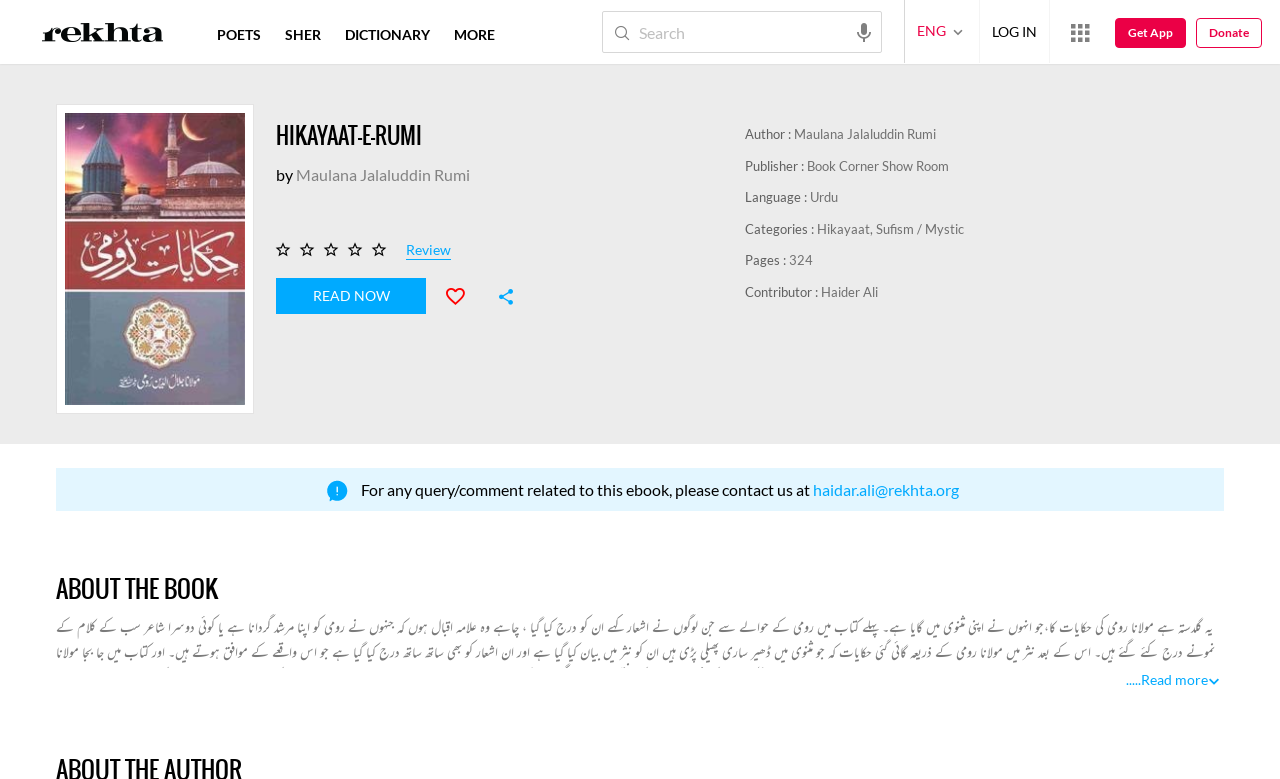Show the bounding box coordinates for the HTML element as described: "Maulana Jalaluddin Rumi".

[0.62, 0.162, 0.731, 0.182]